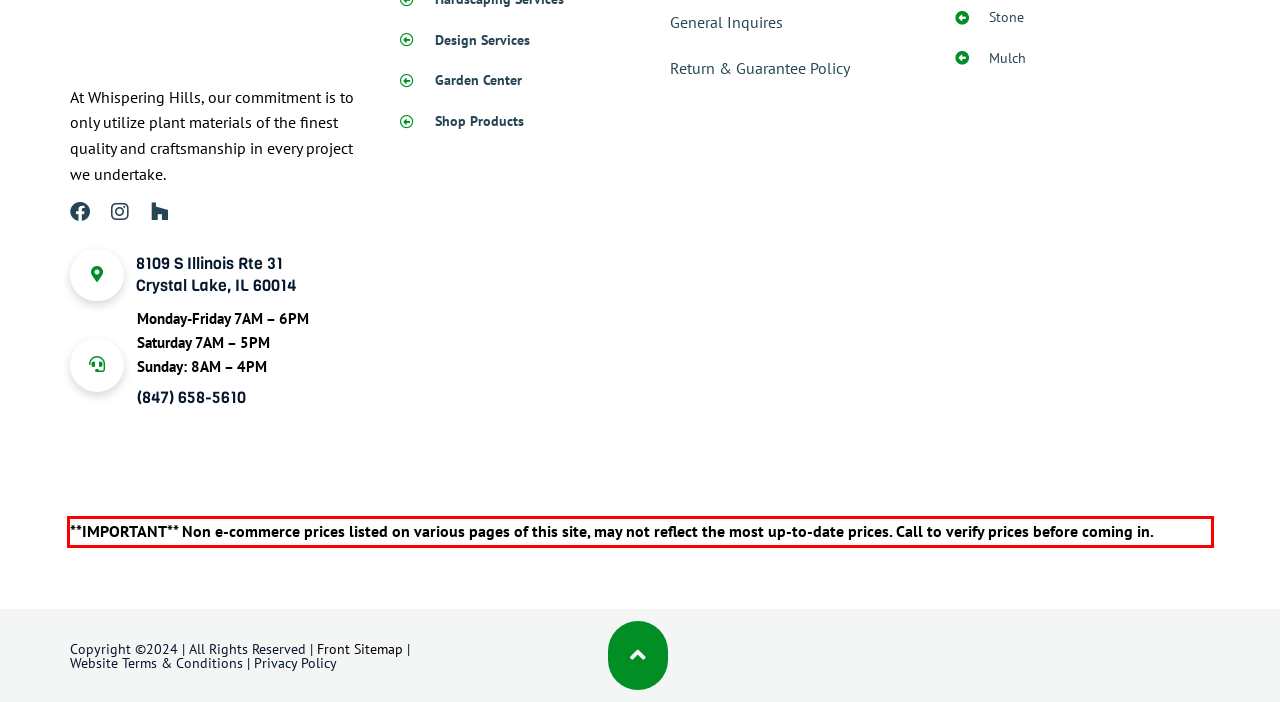The screenshot you have been given contains a UI element surrounded by a red rectangle. Use OCR to read and extract the text inside this red rectangle.

**IMPORTANT** Non e-commerce prices listed on various pages of this site, may not reflect the most up-to-date prices. Call to verify prices before coming in.